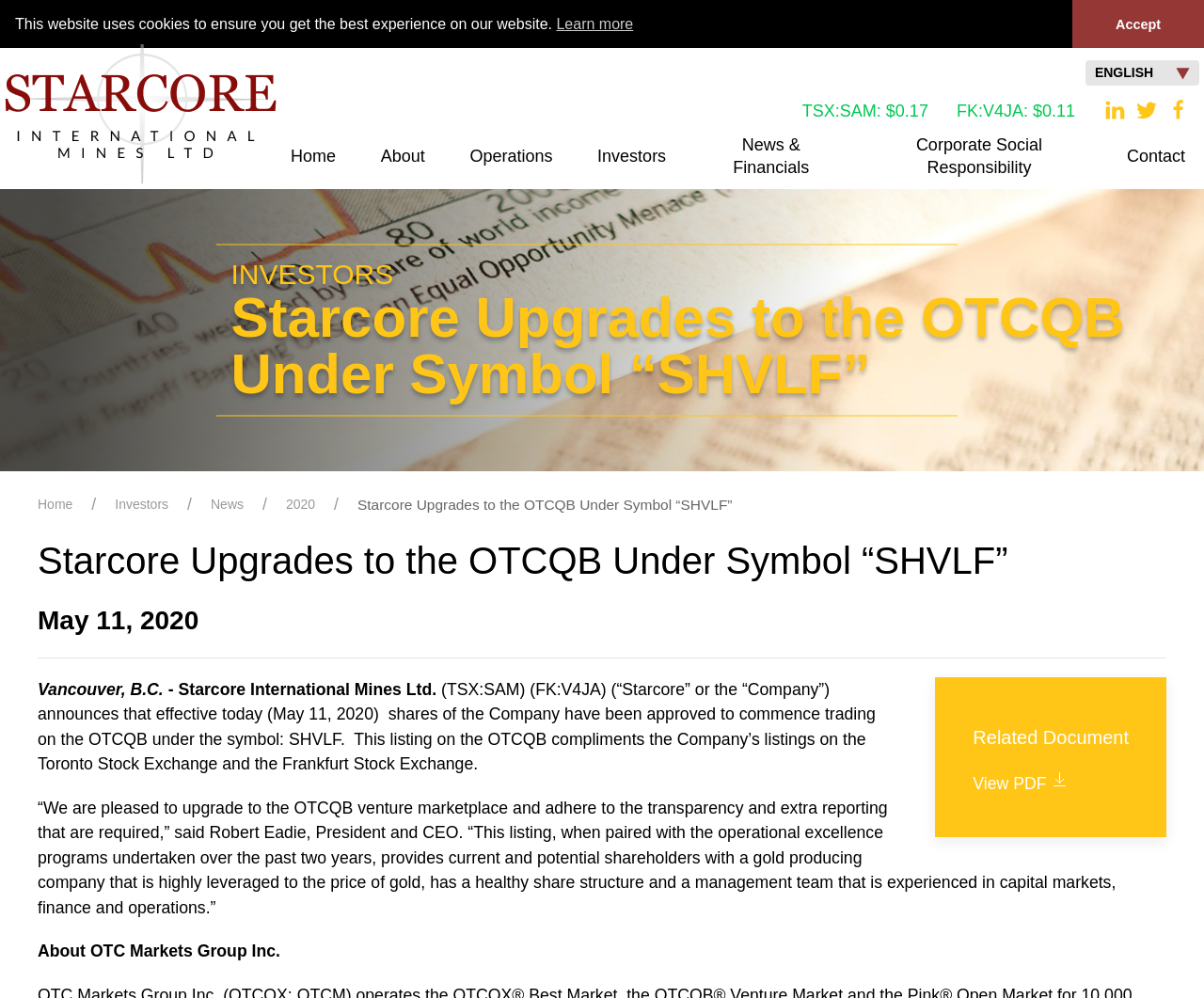Utilize the information from the image to answer the question in detail:
Who is the President and CEO of Starcore?

I found the answer by reading the static text element that says '“We are pleased to upgrade to the OTCQB venture marketplace and adhere to the transparency and extra reporting that are required,” said Robert Eadie, President and CEO.' which is located in the body of the latest news release.